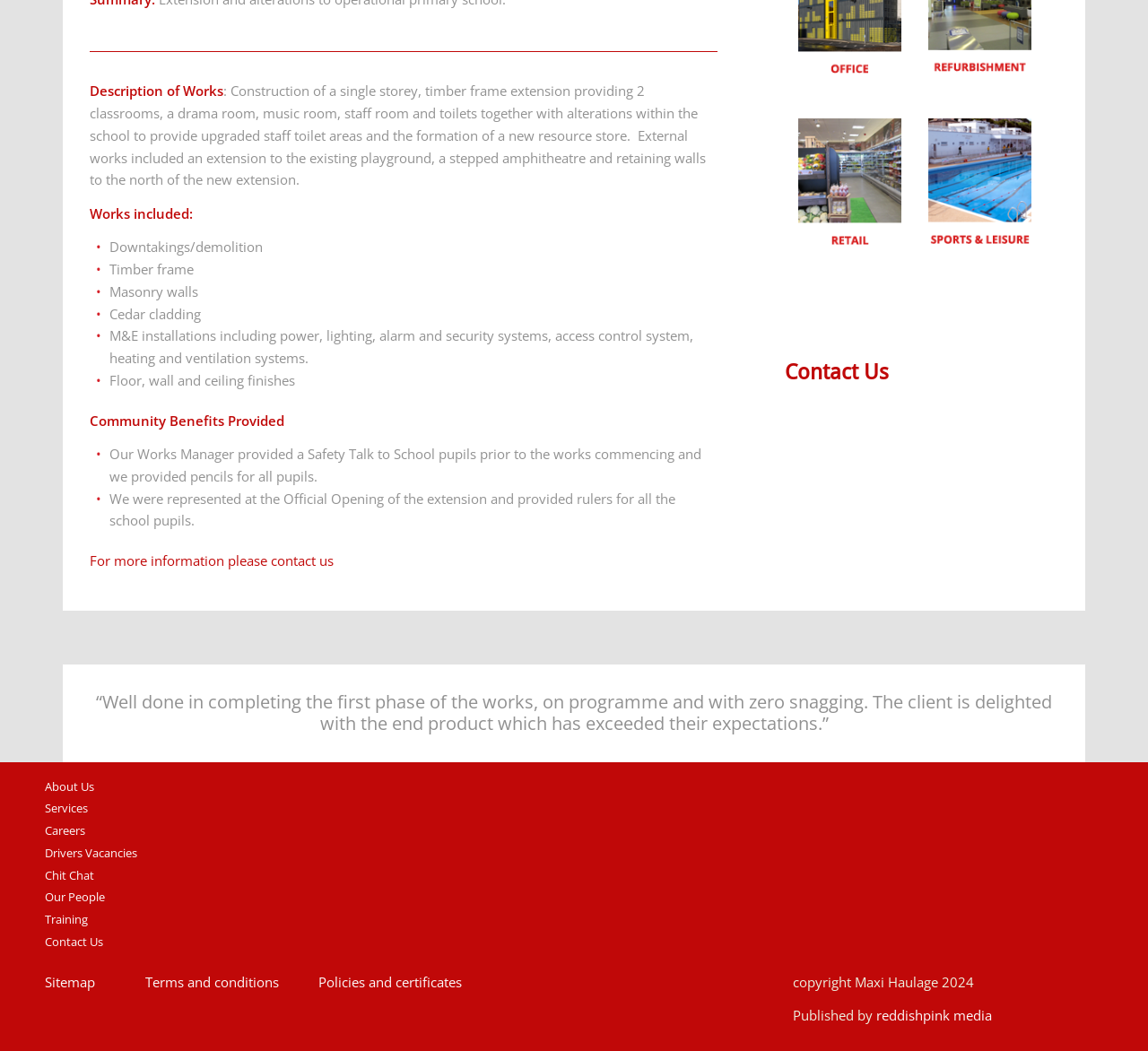Please analyze the image and give a detailed answer to the question:
What is the name of the company that published the webpage?

The StaticText element with ID 201 mentions 'copyright Maxi Haulage 2024', indicating that the company that published the webpage is Maxi Haulage.